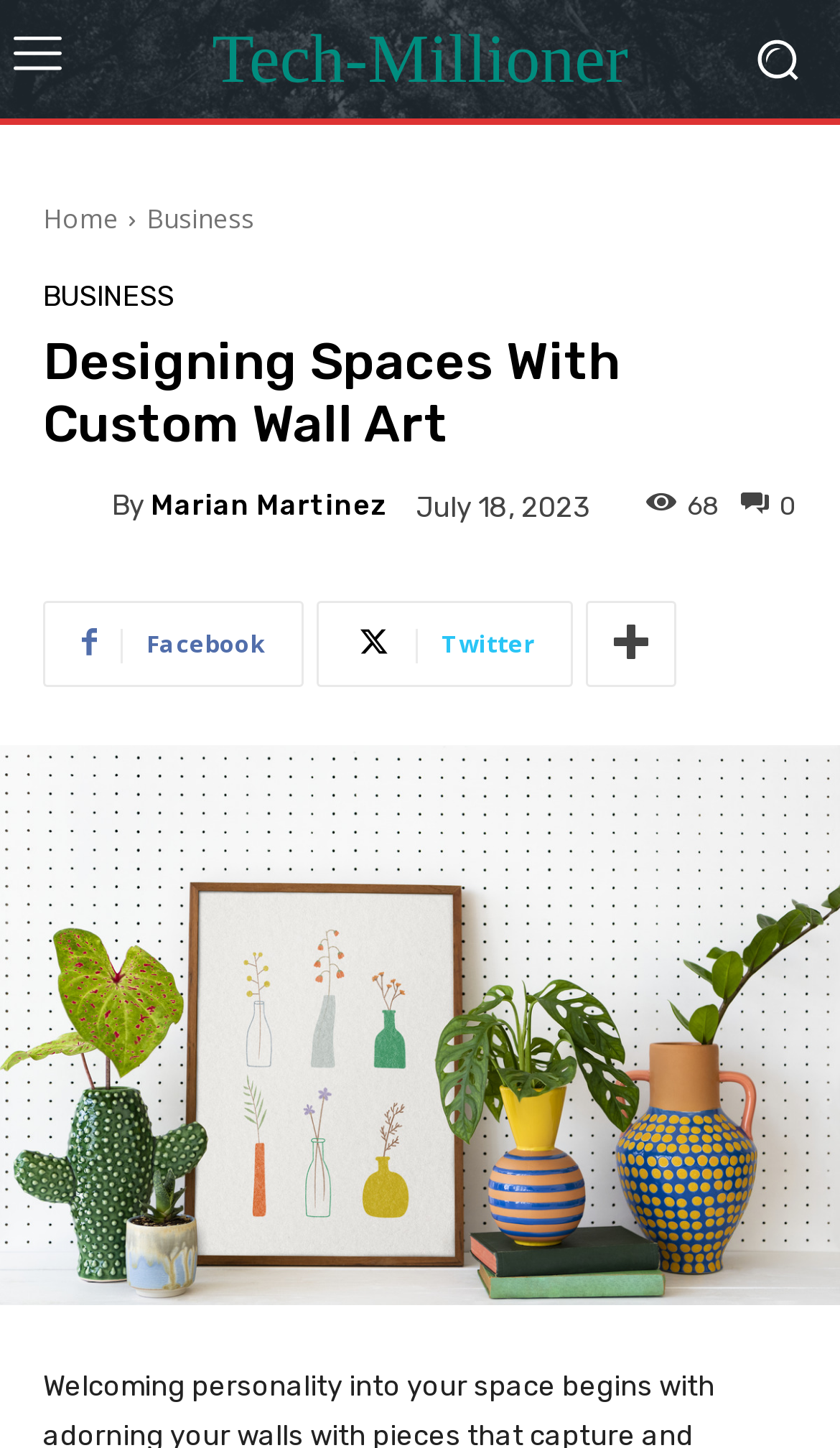Pinpoint the bounding box coordinates of the area that must be clicked to complete this instruction: "read full article".

[0.0, 0.514, 1.0, 0.901]